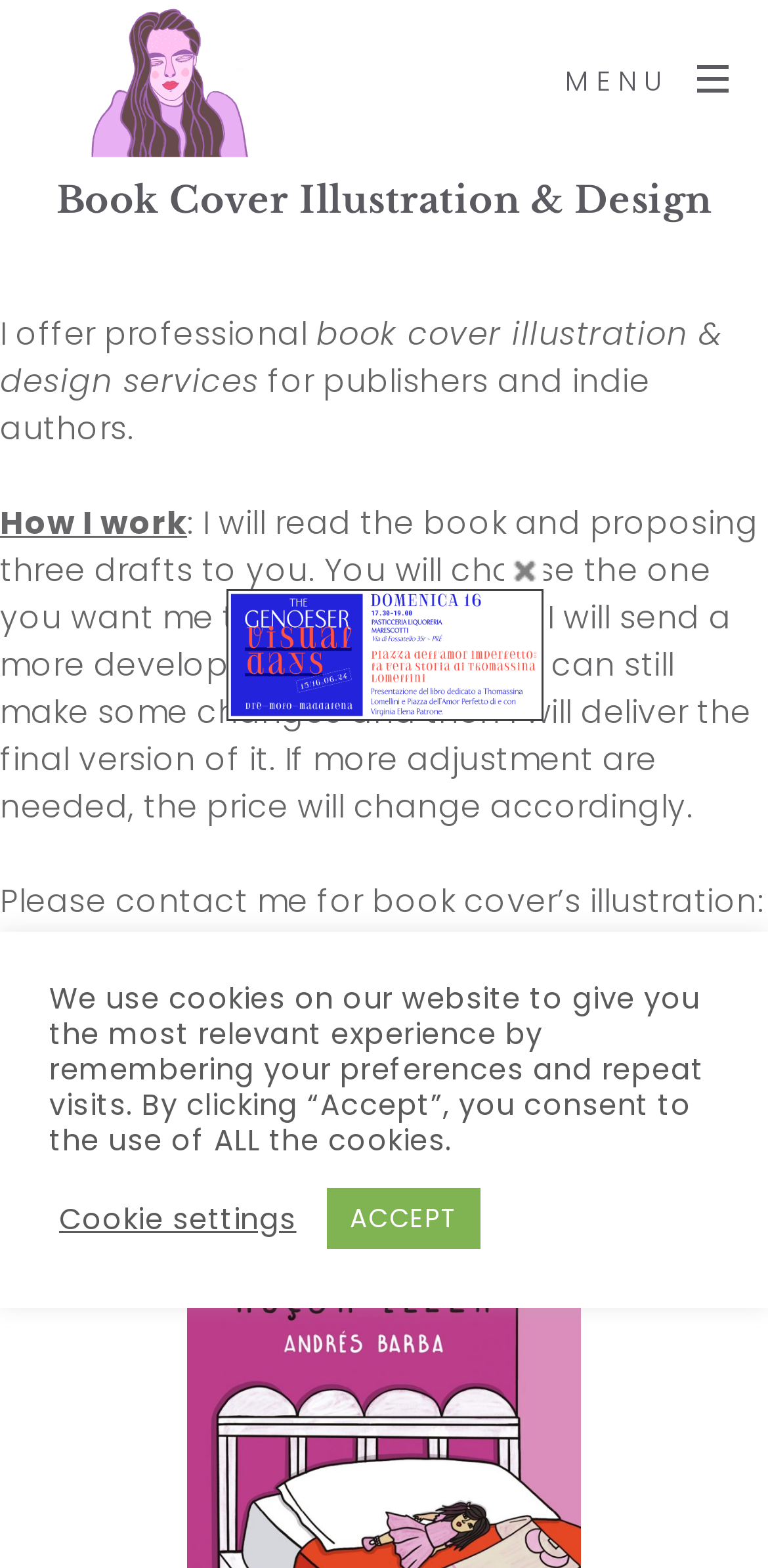Please find the bounding box for the UI component described as follows: "ACCEPT".

[0.424, 0.758, 0.624, 0.796]